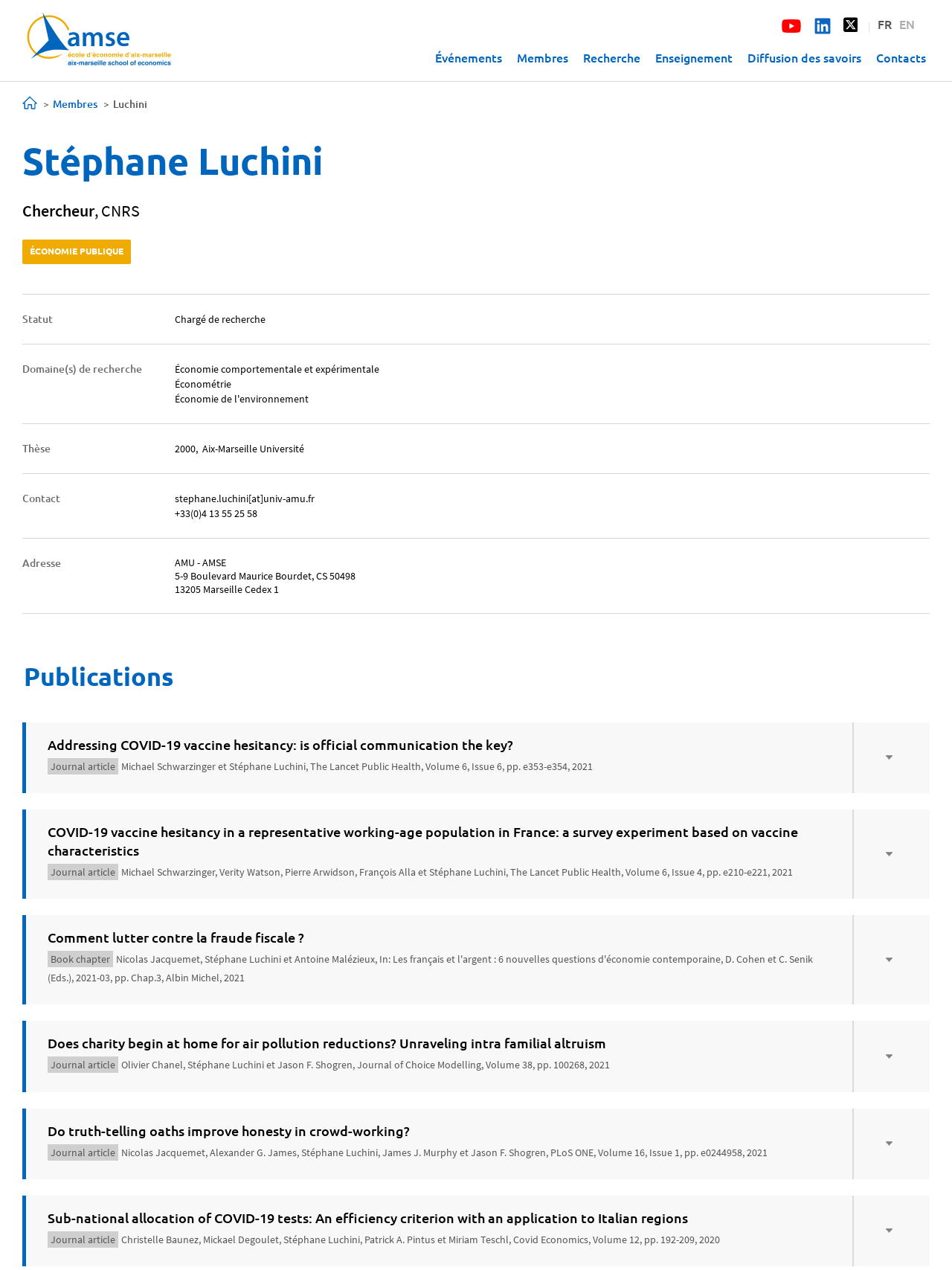Provide the bounding box coordinates of the UI element this sentence describes: "Publications(onglet actif)".

[0.025, 0.519, 0.182, 0.545]